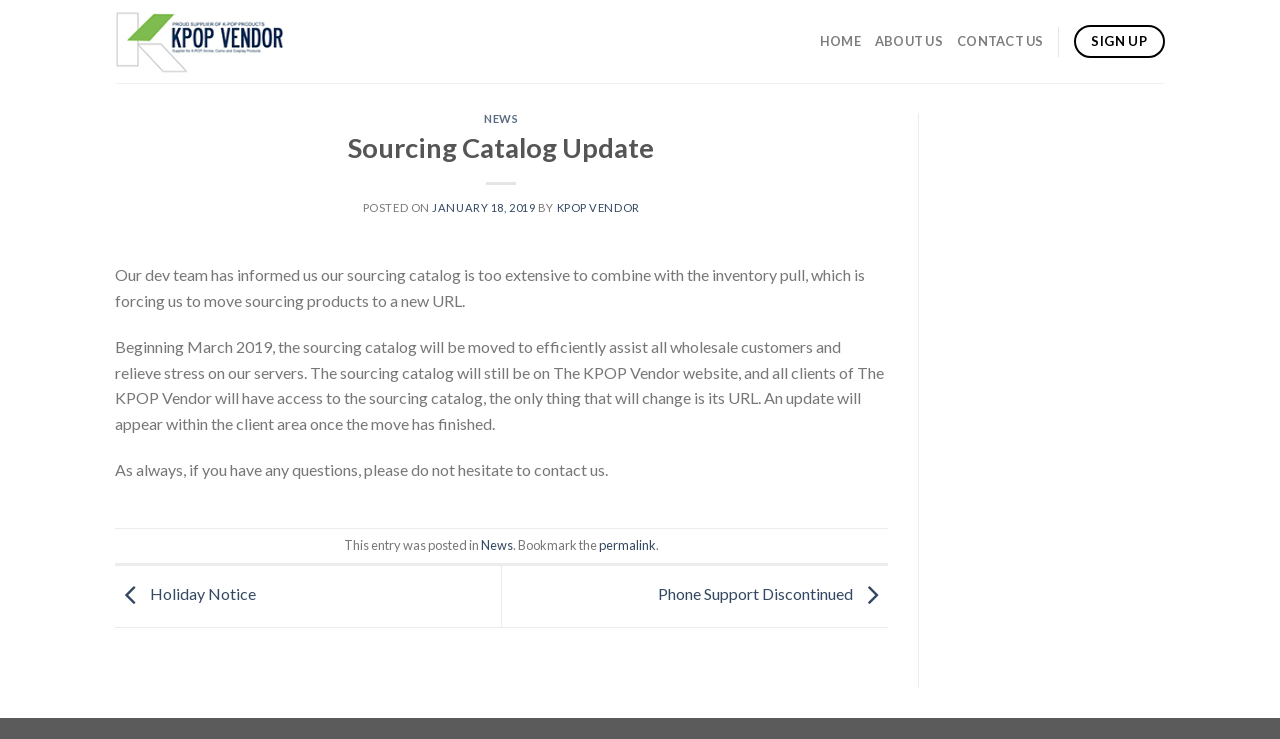Please determine the bounding box coordinates of the clickable area required to carry out the following instruction: "go to home page". The coordinates must be four float numbers between 0 and 1, represented as [left, top, right, bottom].

[0.641, 0.029, 0.673, 0.084]